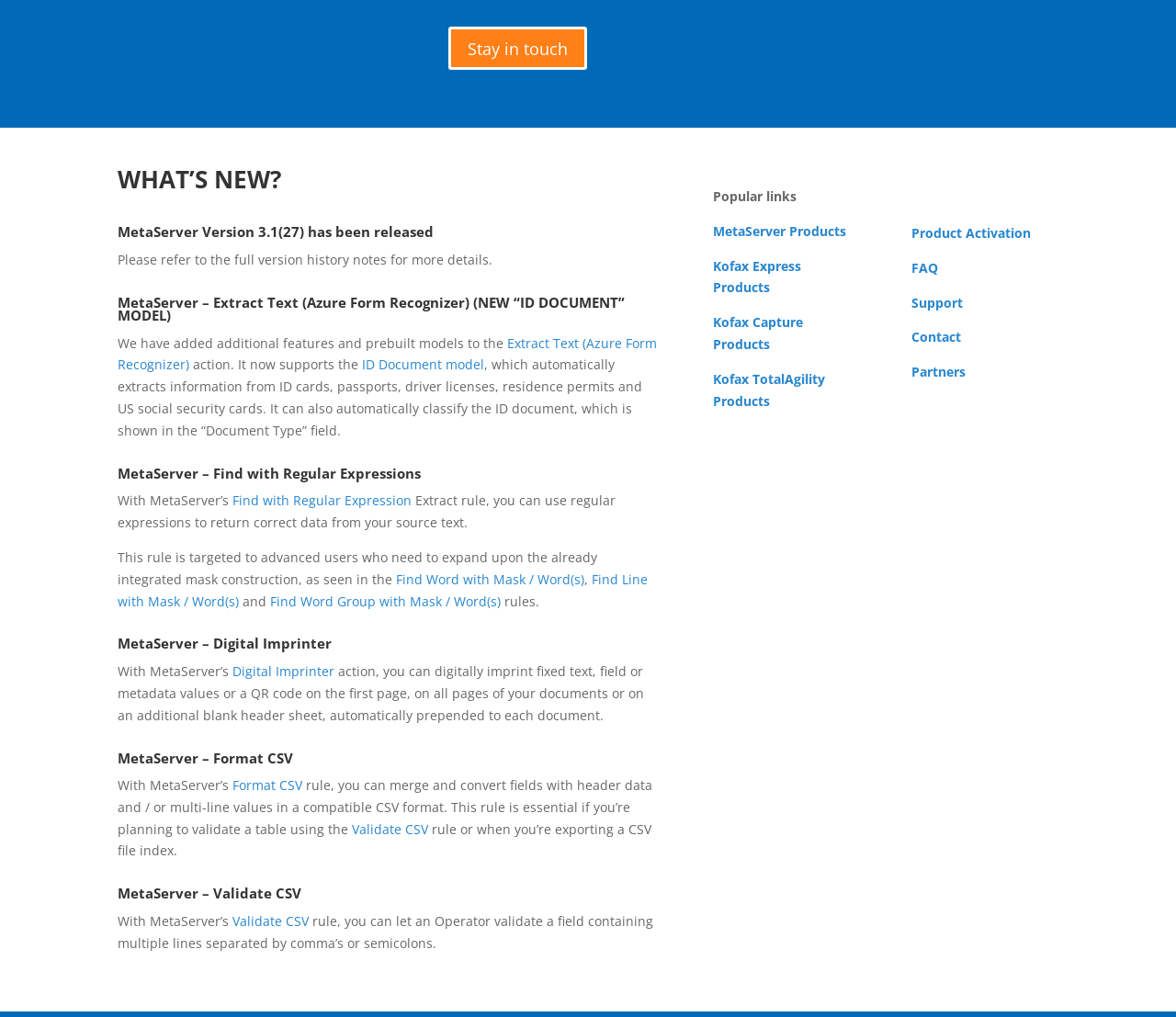Identify the bounding box of the UI component described as: "Extract Text (Azure Form Recognizer)".

[0.1, 0.329, 0.559, 0.367]